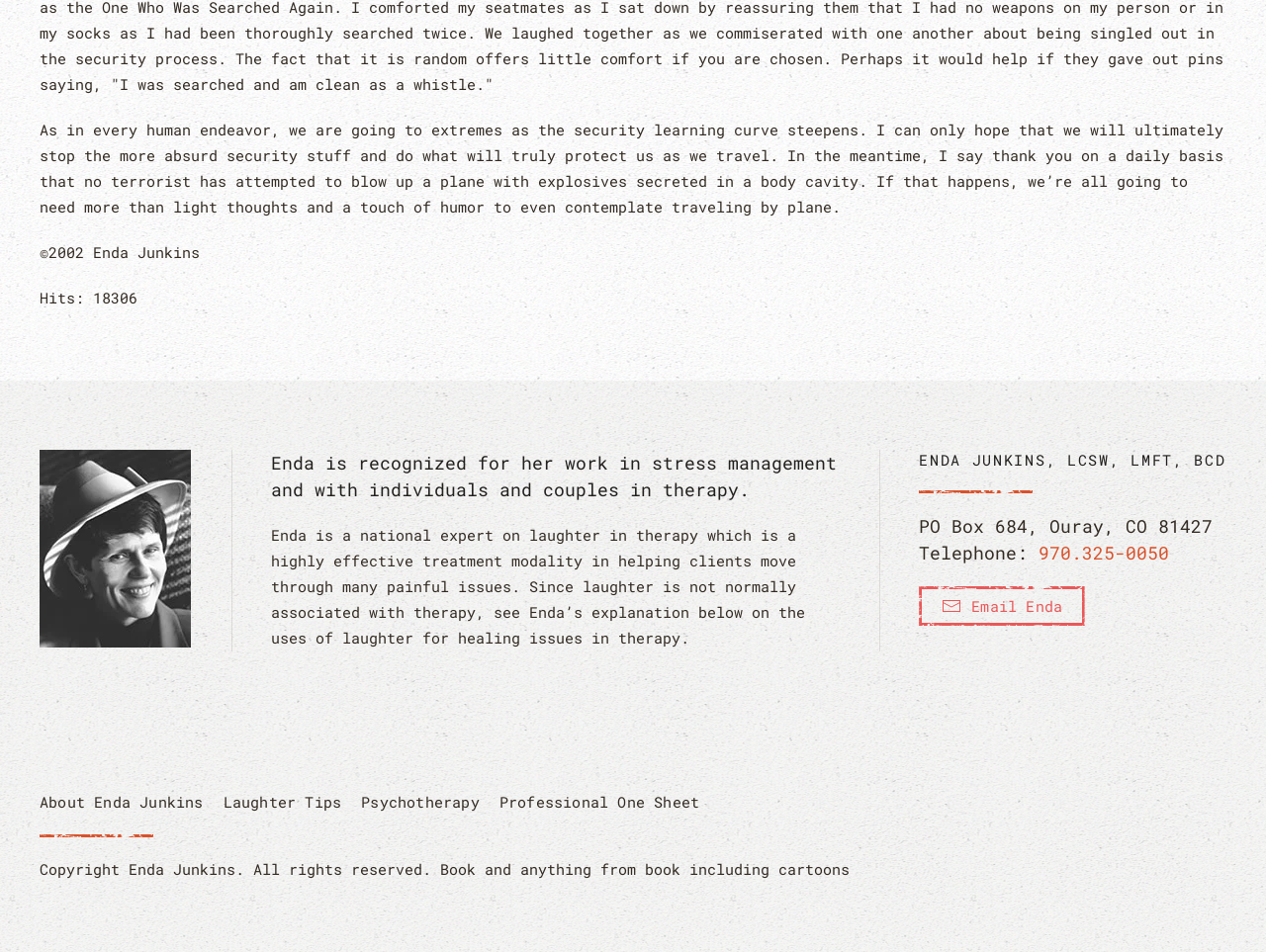Please give a concise answer to this question using a single word or phrase: 
What is the topic Enda is a national expert on?

Laughter in therapy